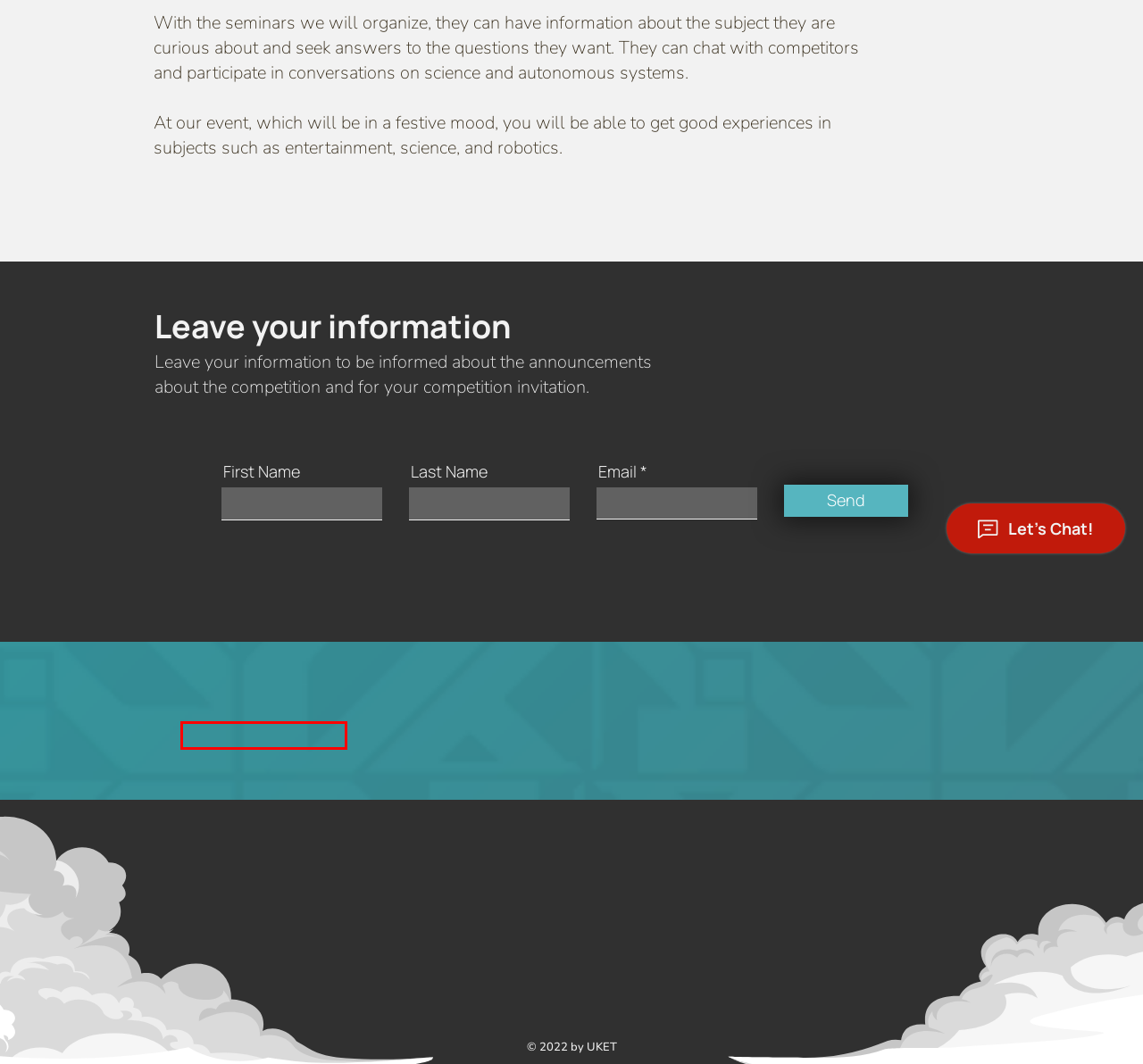Review the webpage screenshot provided, noting the red bounding box around a UI element. Choose the description that best matches the new webpage after clicking the element within the bounding box. The following are the options:
A. Anatolian Rover Challenge
B. Missions | Anatolian Rover Challenge
C. ARC Jr '23 | ARC
D. ARC '22 Katılımcıları | ARC
E. Participants | Anatolian Rover Challenge
F. ARC '22 Sonuçları | ARC
G. ARC'22 Galeri | ARC
H. ARC '22 Destekçileri | ARC

A